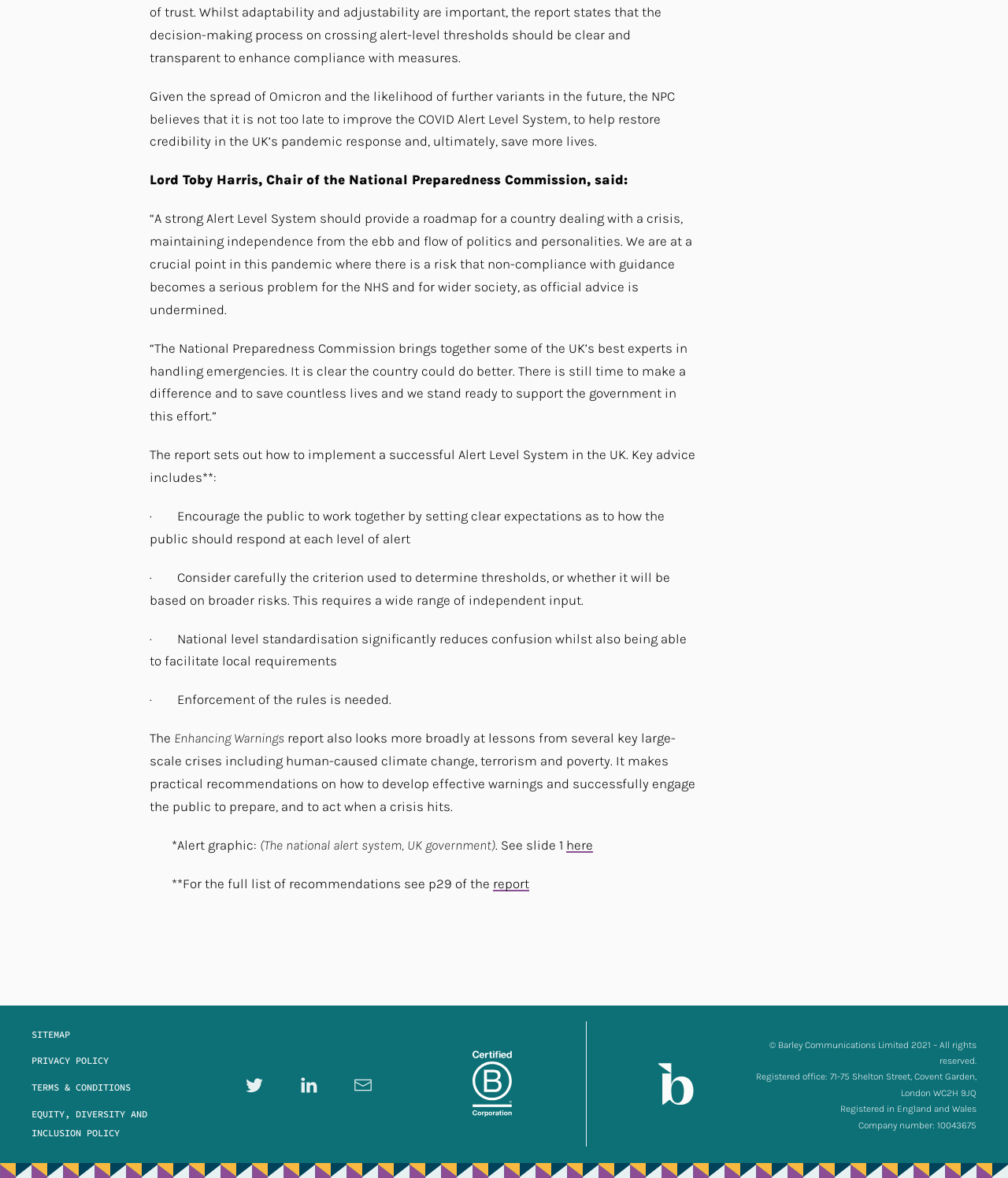Locate the UI element described as follows: "Sitemap". Return the bounding box coordinates as four float numbers between 0 and 1 in the order [left, top, right, bottom].

[0.031, 0.867, 0.194, 0.889]